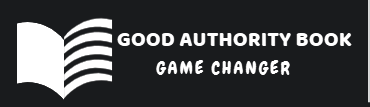Give a one-word or short-phrase answer to the following question: 
What does the phrase 'GAME CHANGER' emphasize?

The book's impactful nature